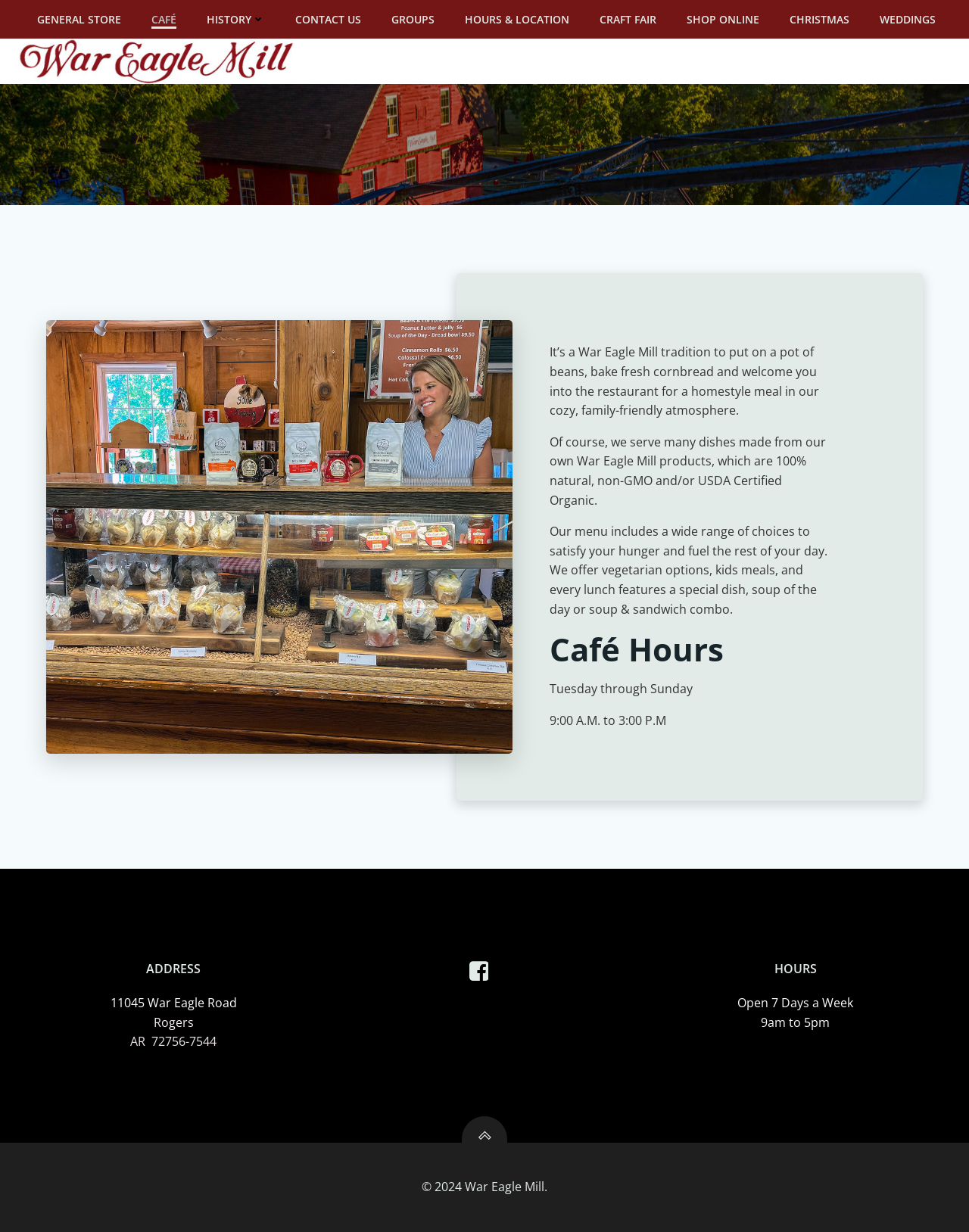Identify and provide the bounding box for the element described by: "Hours & Location".

[0.48, 0.009, 0.588, 0.022]